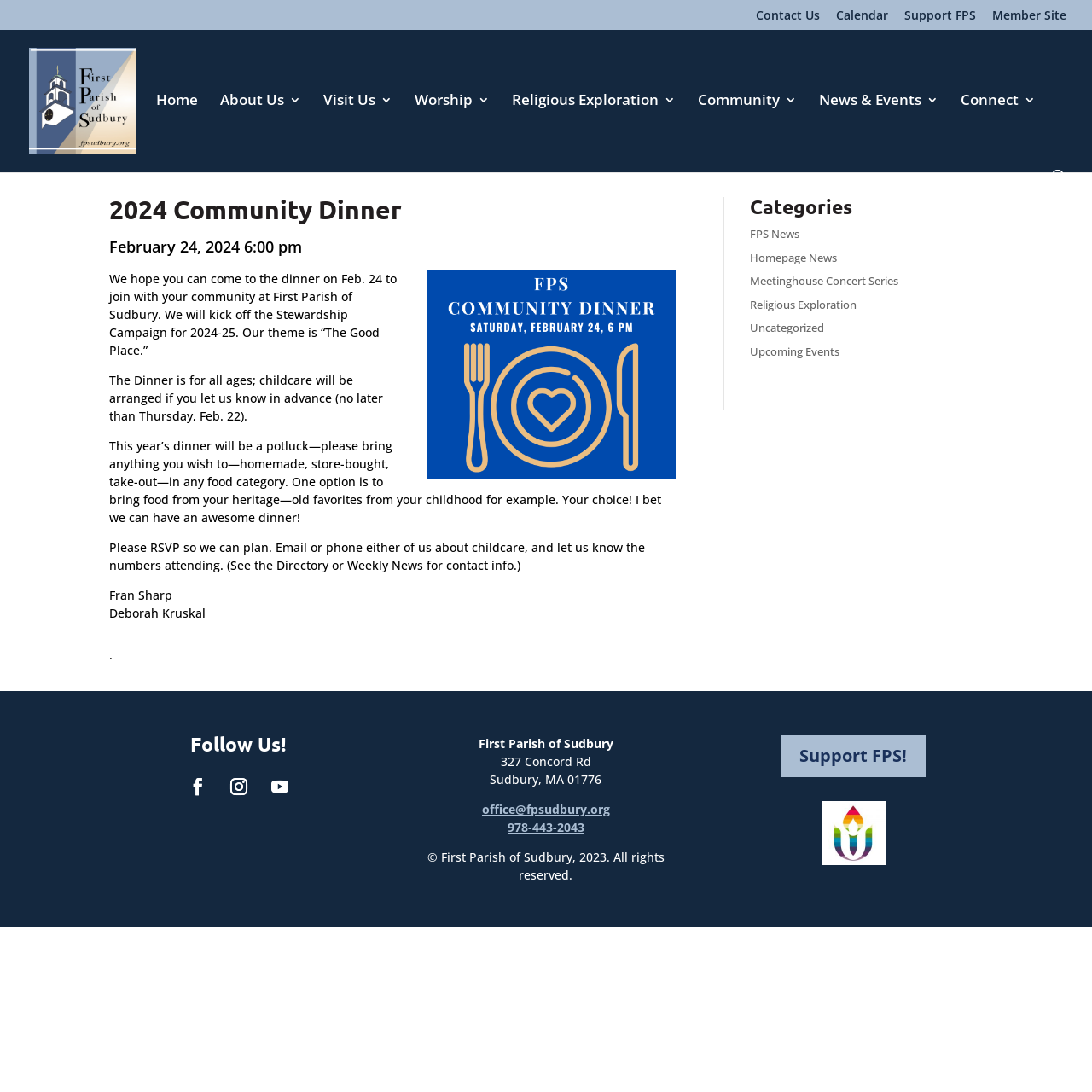Identify the bounding box of the HTML element described here: "News & Events". Provide the coordinates as four float numbers between 0 and 1: [left, top, right, bottom].

[0.75, 0.086, 0.859, 0.155]